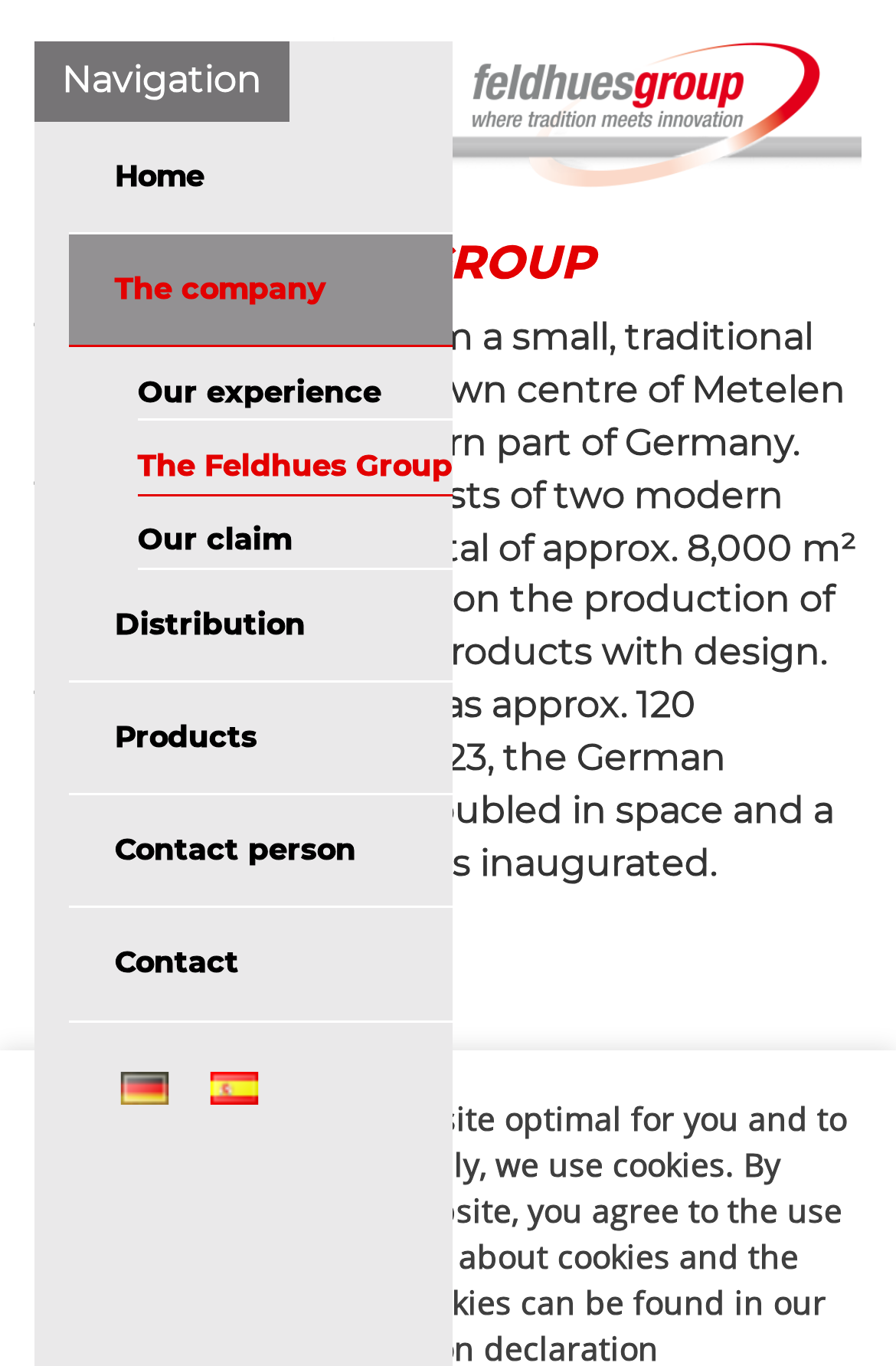Can you determine the bounding box coordinates of the area that needs to be clicked to fulfill the following instruction: "View The company"?

[0.077, 0.172, 0.505, 0.255]